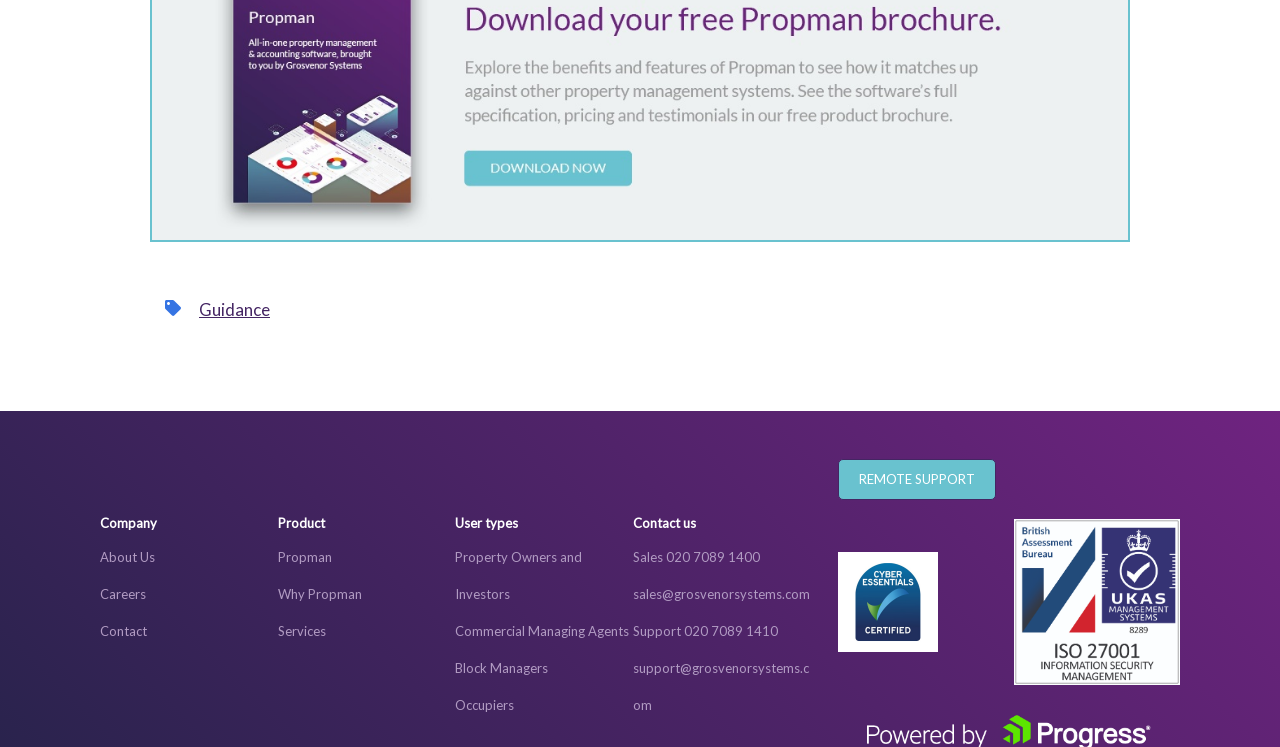Locate the bounding box coordinates of the segment that needs to be clicked to meet this instruction: "Contact Sales".

[0.495, 0.735, 0.594, 0.757]